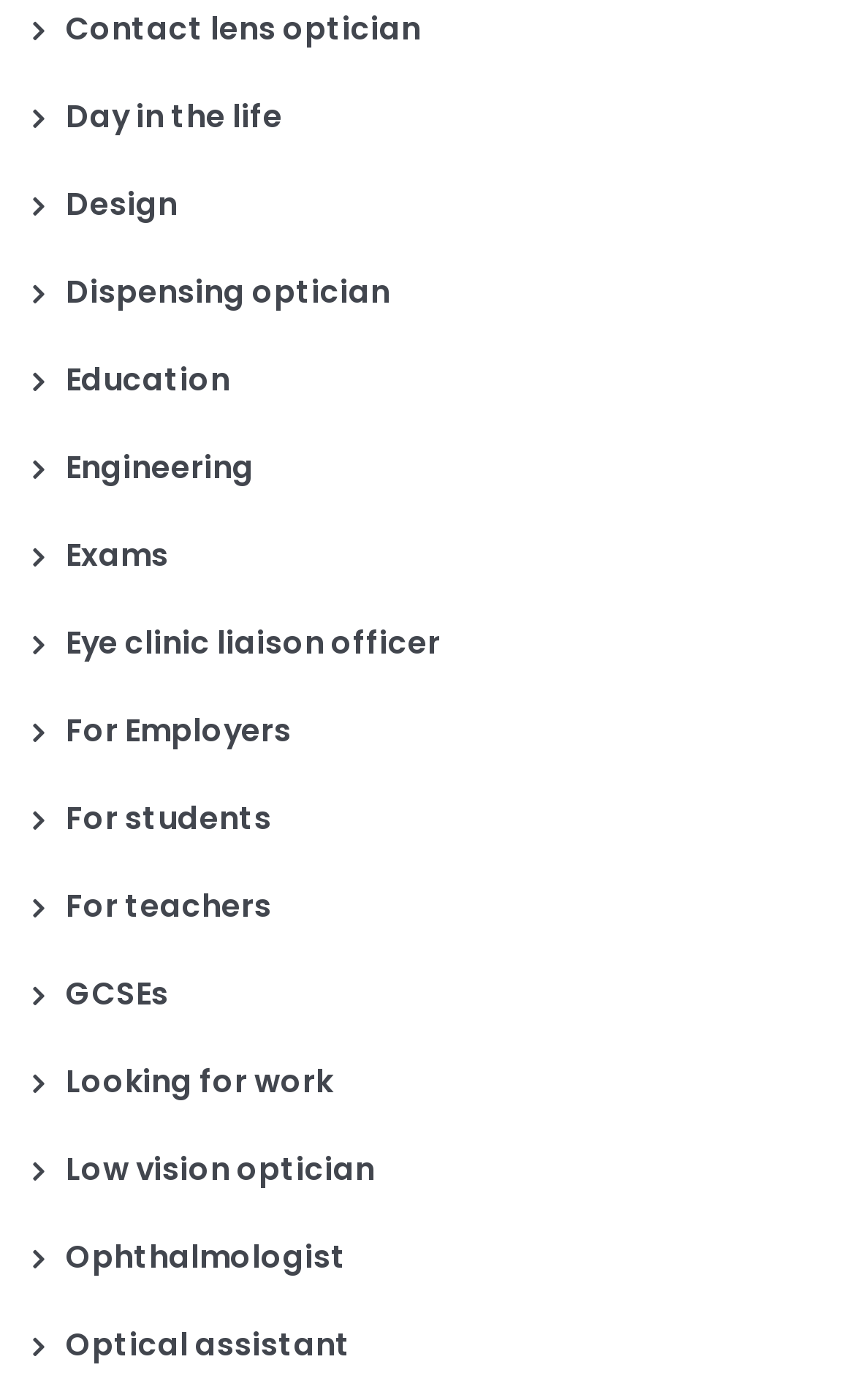Provide the bounding box coordinates in the format (top-left x, top-left y, bottom-right x, bottom-right y). All values are floating point numbers between 0 and 1. Determine the bounding box coordinate of the UI element described as: name="EMAIL" placeholder="Your email id..."

None